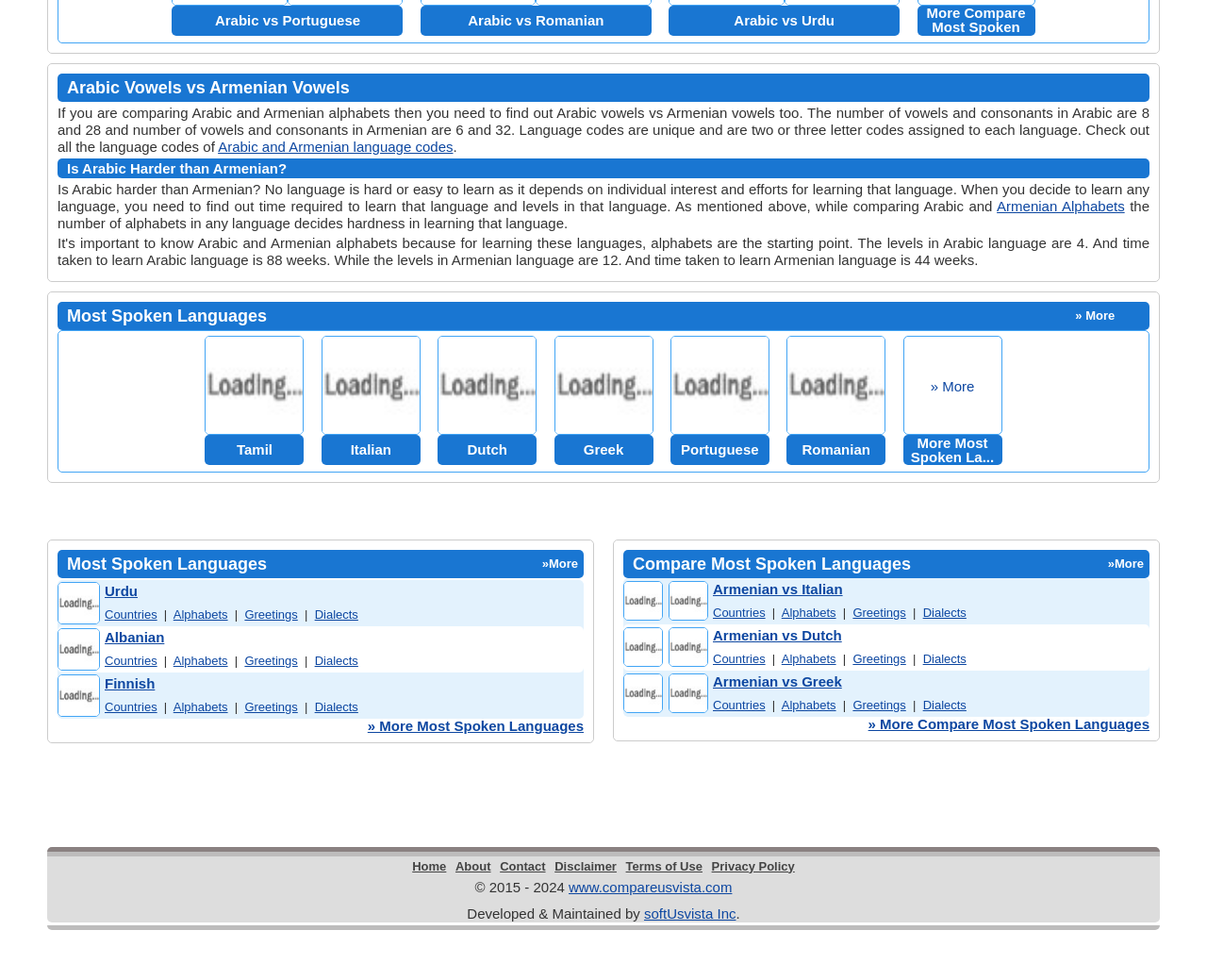What is the position of the 'More Most Spoken Languages' link?
Please answer the question with a detailed and comprehensive explanation.

I looked at the bounding box coordinates of the link element and found that its y1 and y2 values are smaller than those of other elements, indicating that it is located at the top of the page. Its x1 and x2 values are also larger than those of other elements, indicating that it is located on the right side of the page.